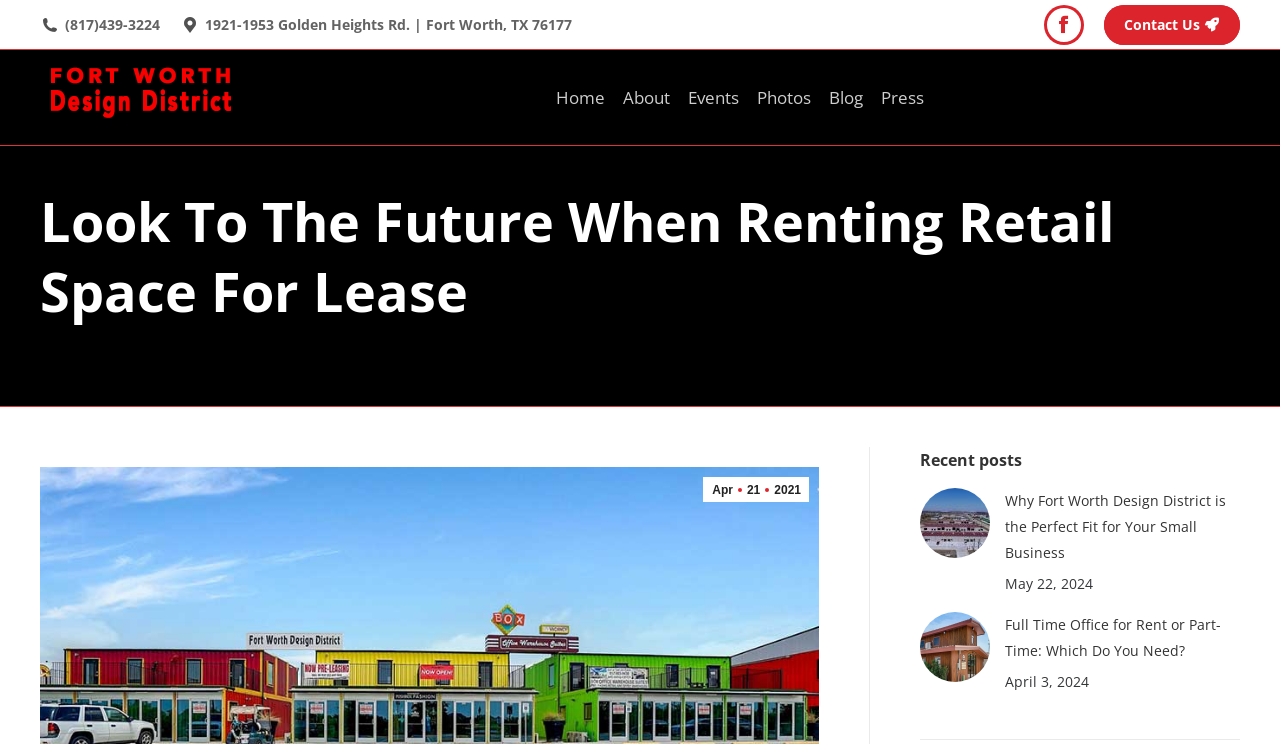Find the bounding box coordinates of the clickable area required to complete the following action: "Read the blog".

[0.641, 0.067, 0.681, 0.195]